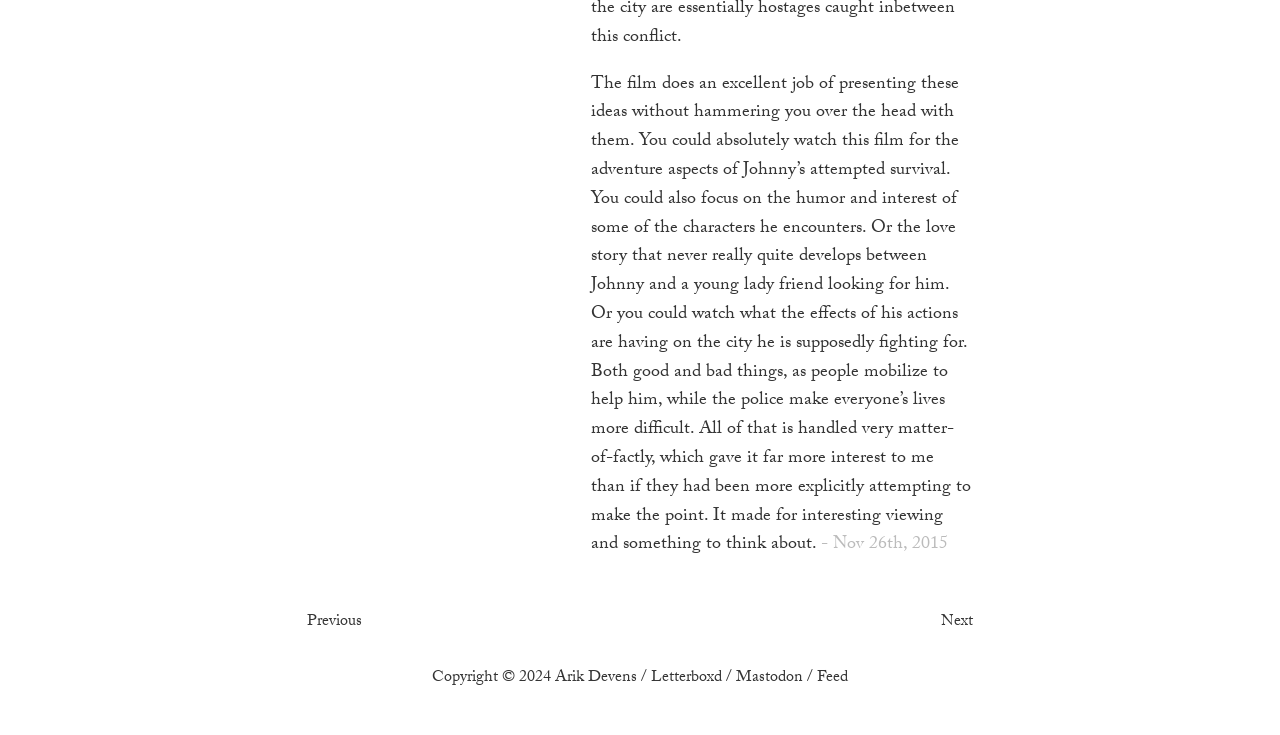Examine the screenshot and answer the question in as much detail as possible: What is the relationship between Johnny and the young lady?

The relationship between Johnny and the young lady is a love story that never quite develops, as mentioned in the text.